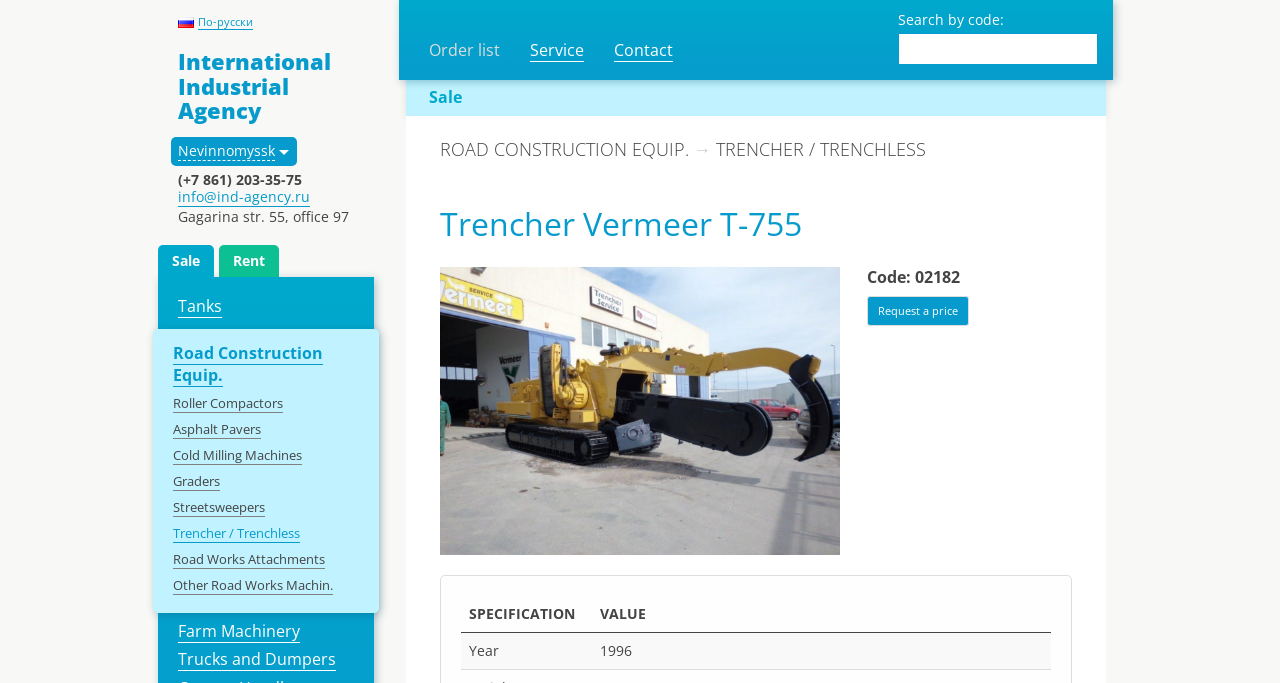What is the type of equipment being described?
Provide an in-depth and detailed answer to the question.

I found the type of equipment being described by looking at the heading elements on the webpage. Specifically, I found the heading 'Trencher Vermeer T-755' which is located at coordinates [0.343, 0.248, 0.837, 0.392]. This heading suggests that the webpage is describing a trencher.